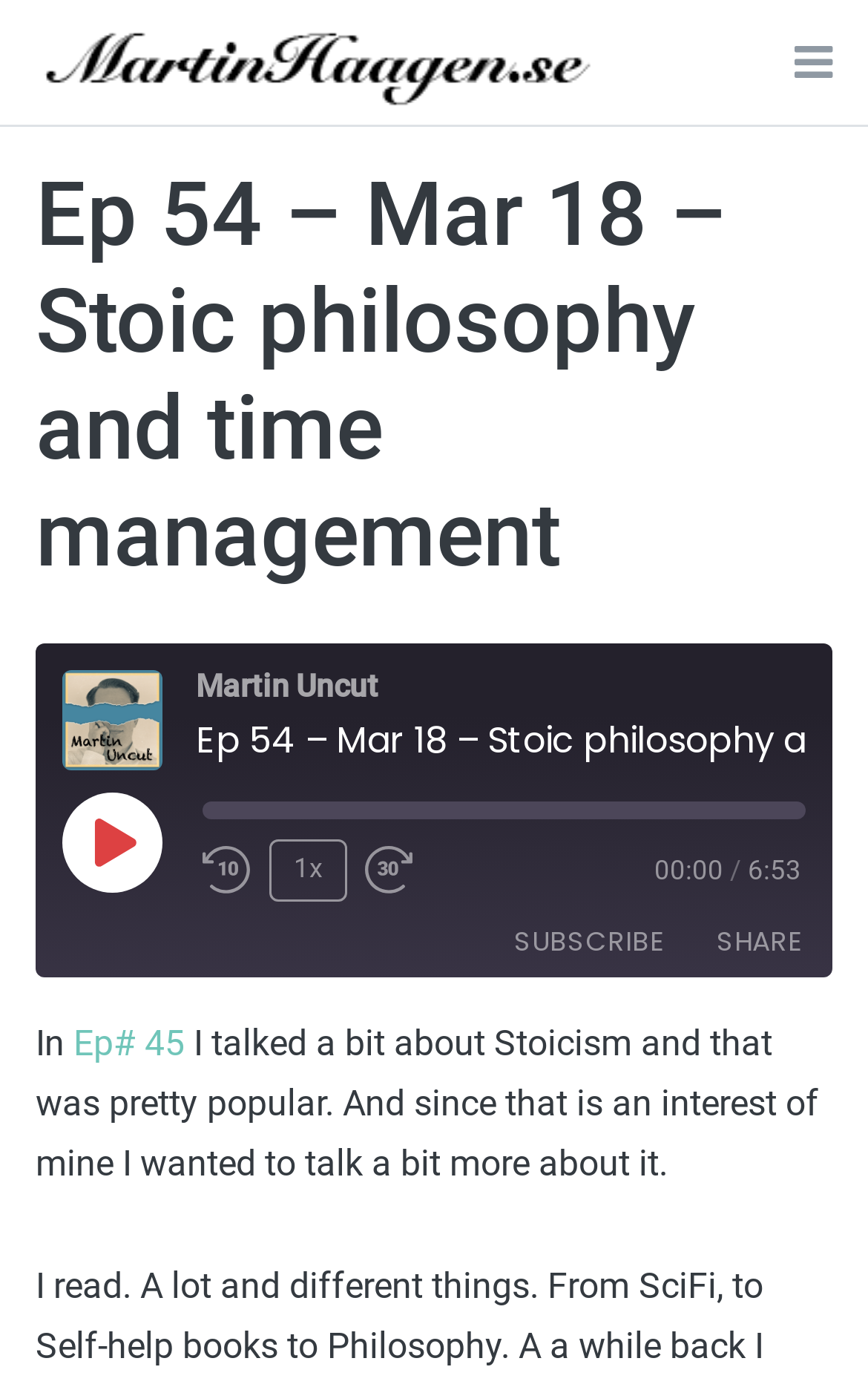How many links are there on the webpage?
Based on the image, respond with a single word or phrase.

5